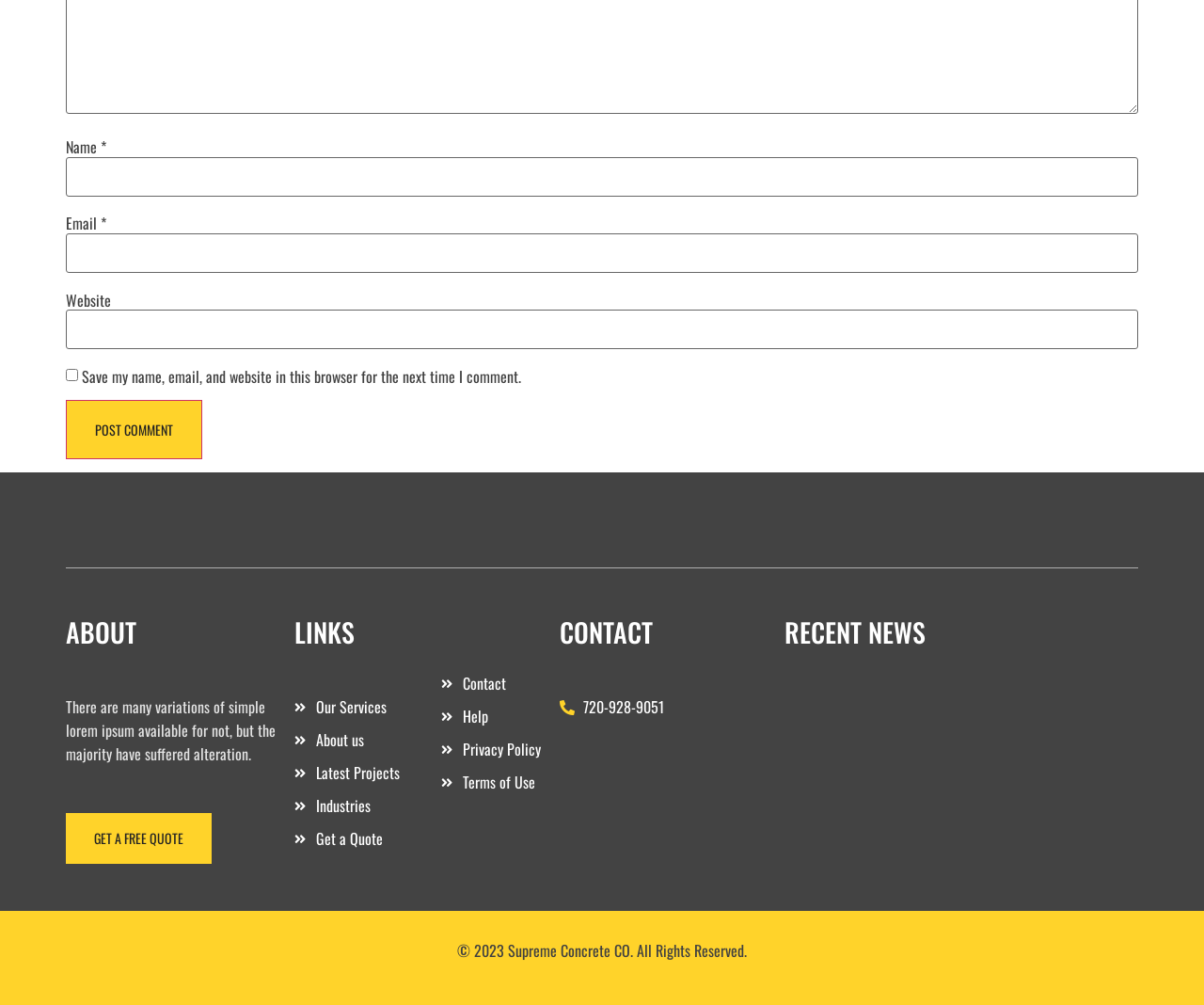How many input fields are there?
From the screenshot, provide a brief answer in one word or phrase.

4